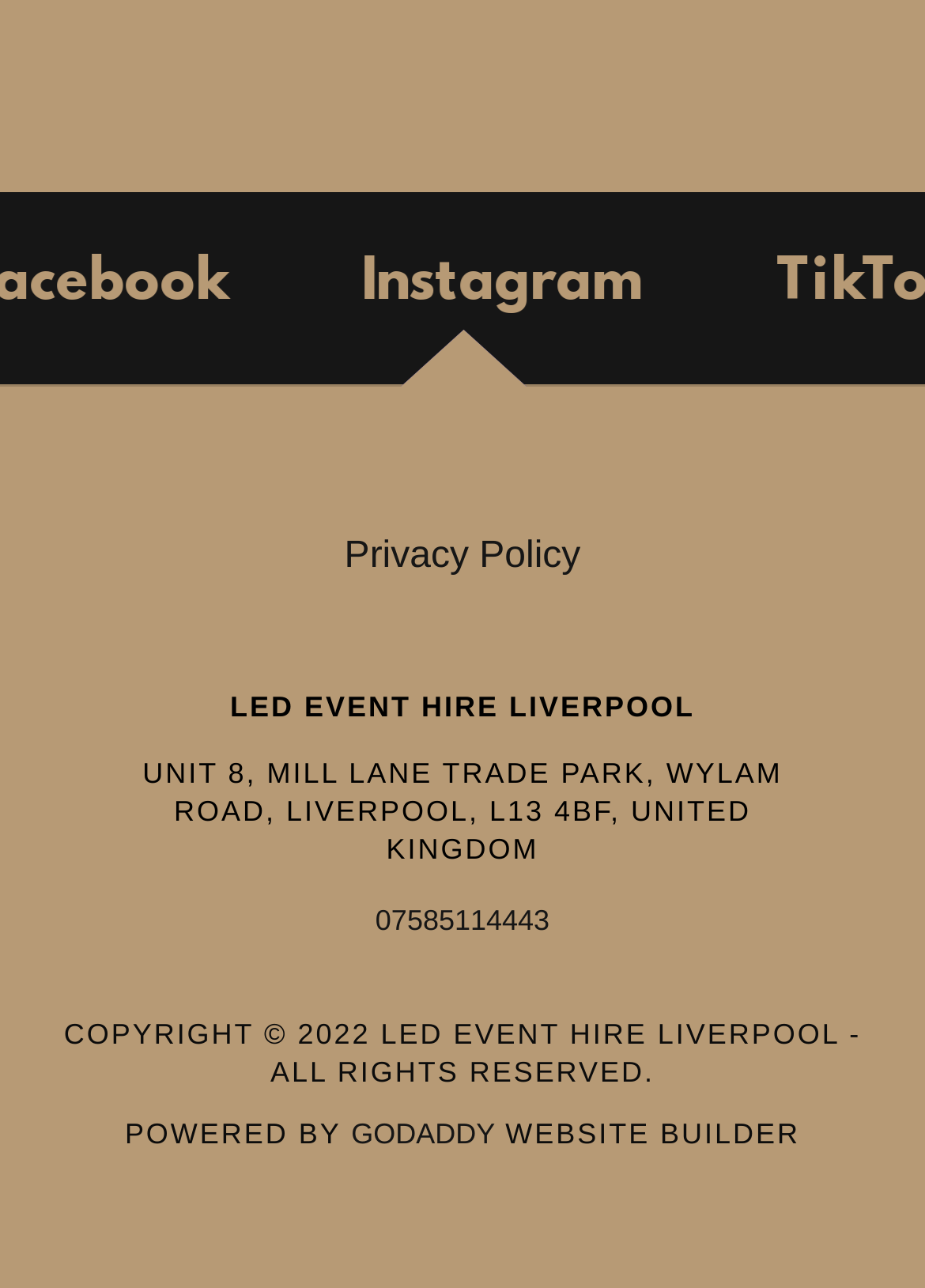Please reply to the following question with a single word or a short phrase:
What is the copyright year of the website?

2022